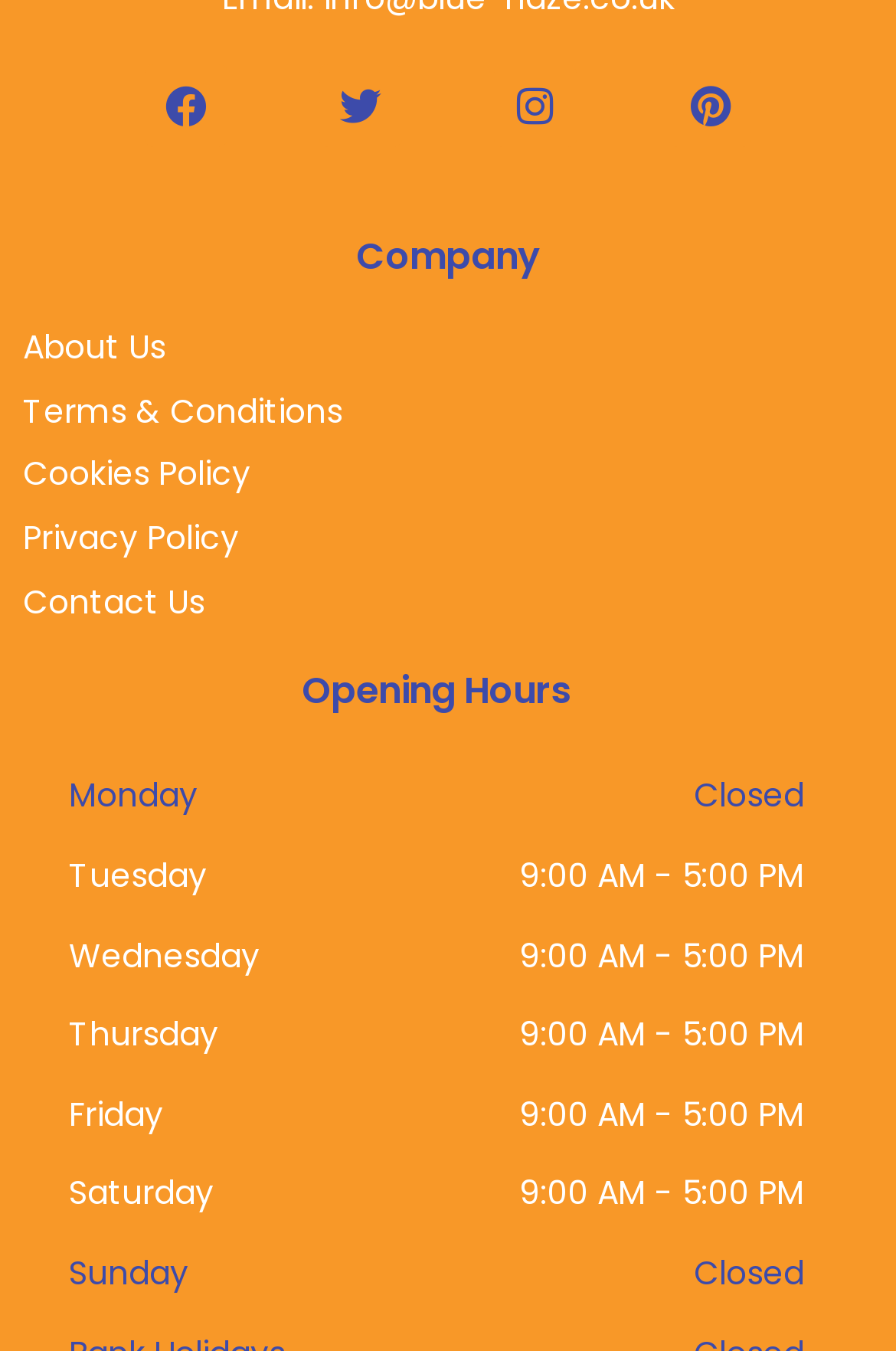How many days are the offices closed?
Use the image to answer the question with a single word or phrase.

2